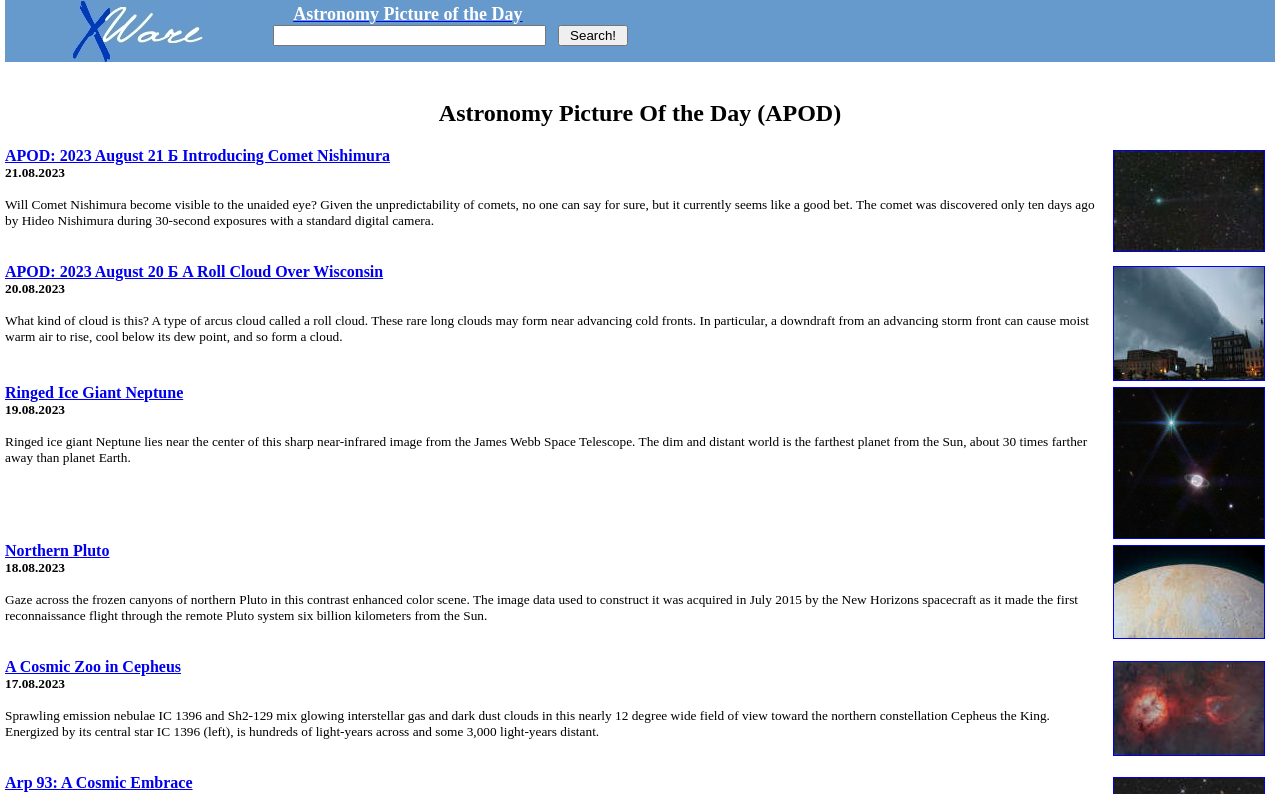Could you highlight the region that needs to be clicked to execute the instruction: "Search for astronomy pictures"?

[0.436, 0.031, 0.49, 0.058]